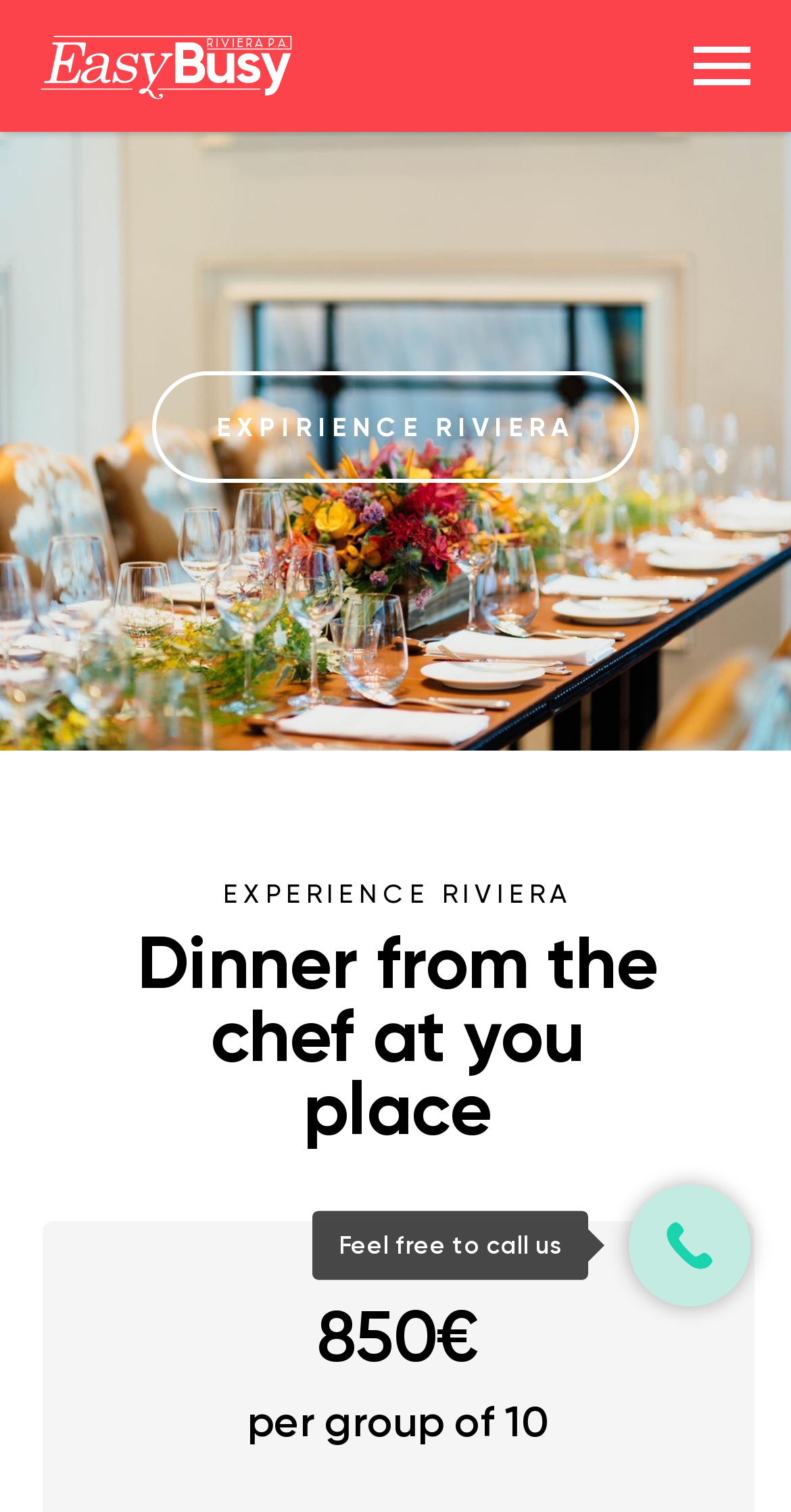Locate the bounding box of the user interface element based on this description: "Approach".

None